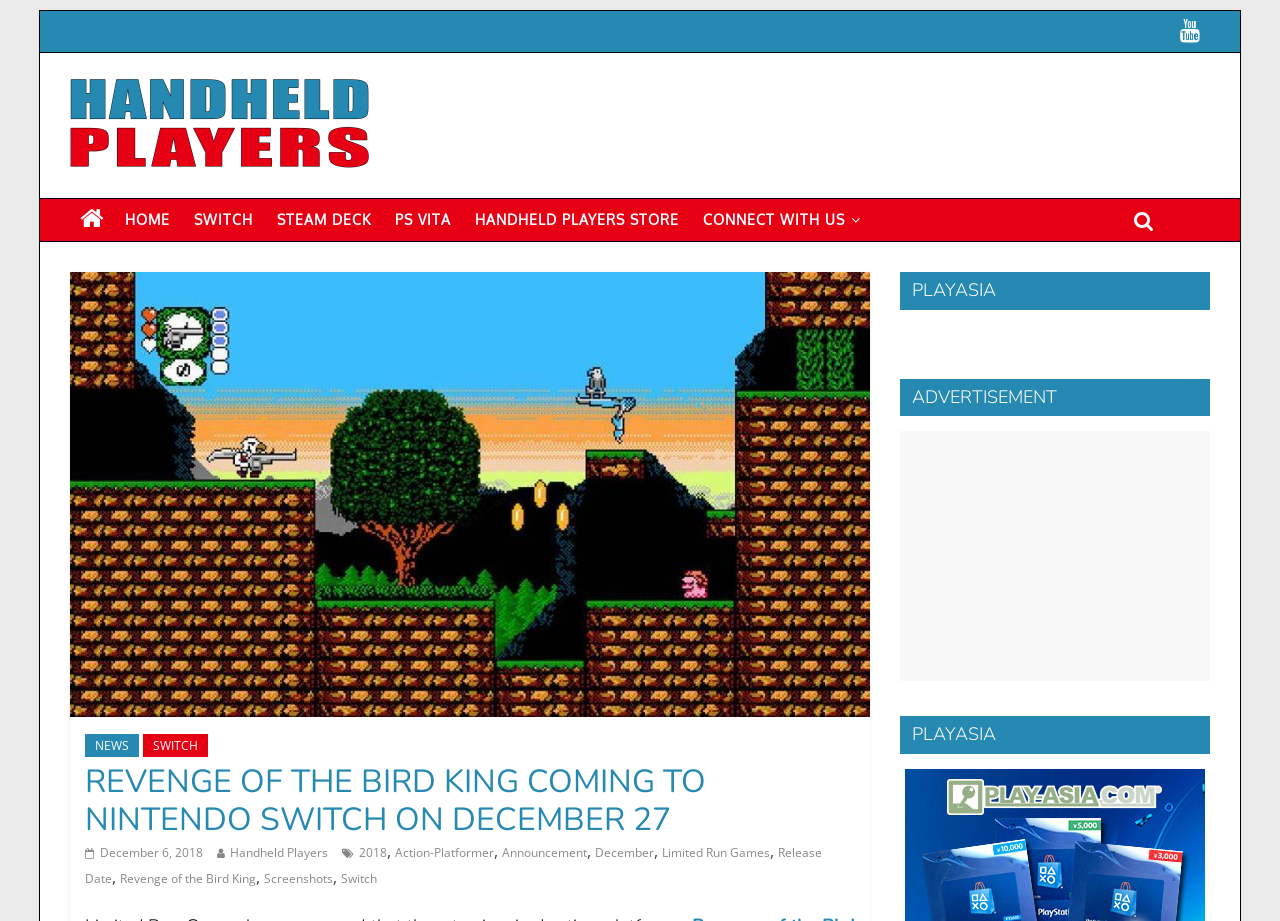What type of game is Revenge of the Bird King?
Refer to the image and provide a detailed answer to the question.

I found the answer by looking at the links near the bottom of the webpage, which include 'Action-Platformer' as one of the categories.